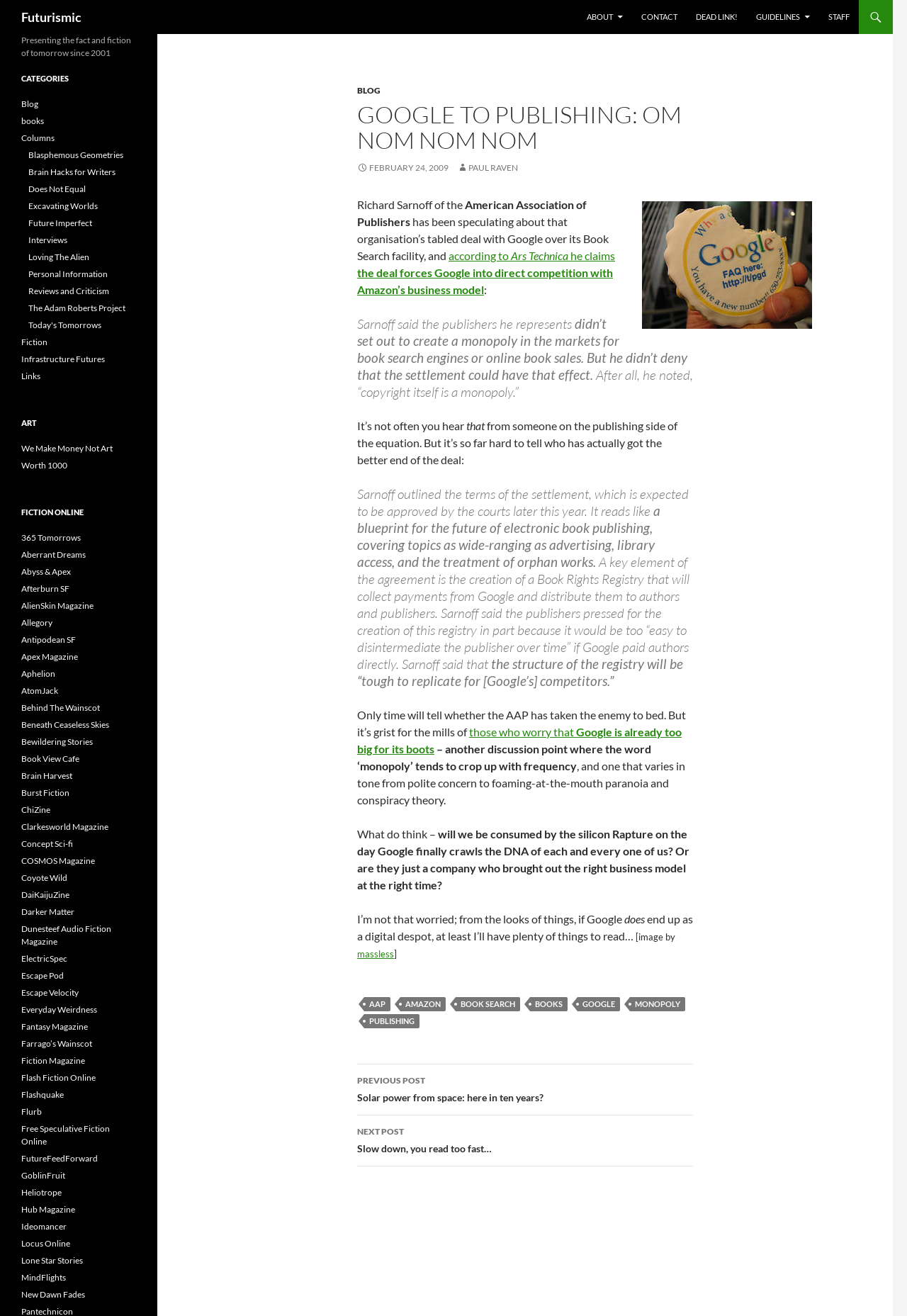What is the topic of the article?
Please provide a single word or phrase as your answer based on the screenshot.

Google and publishing